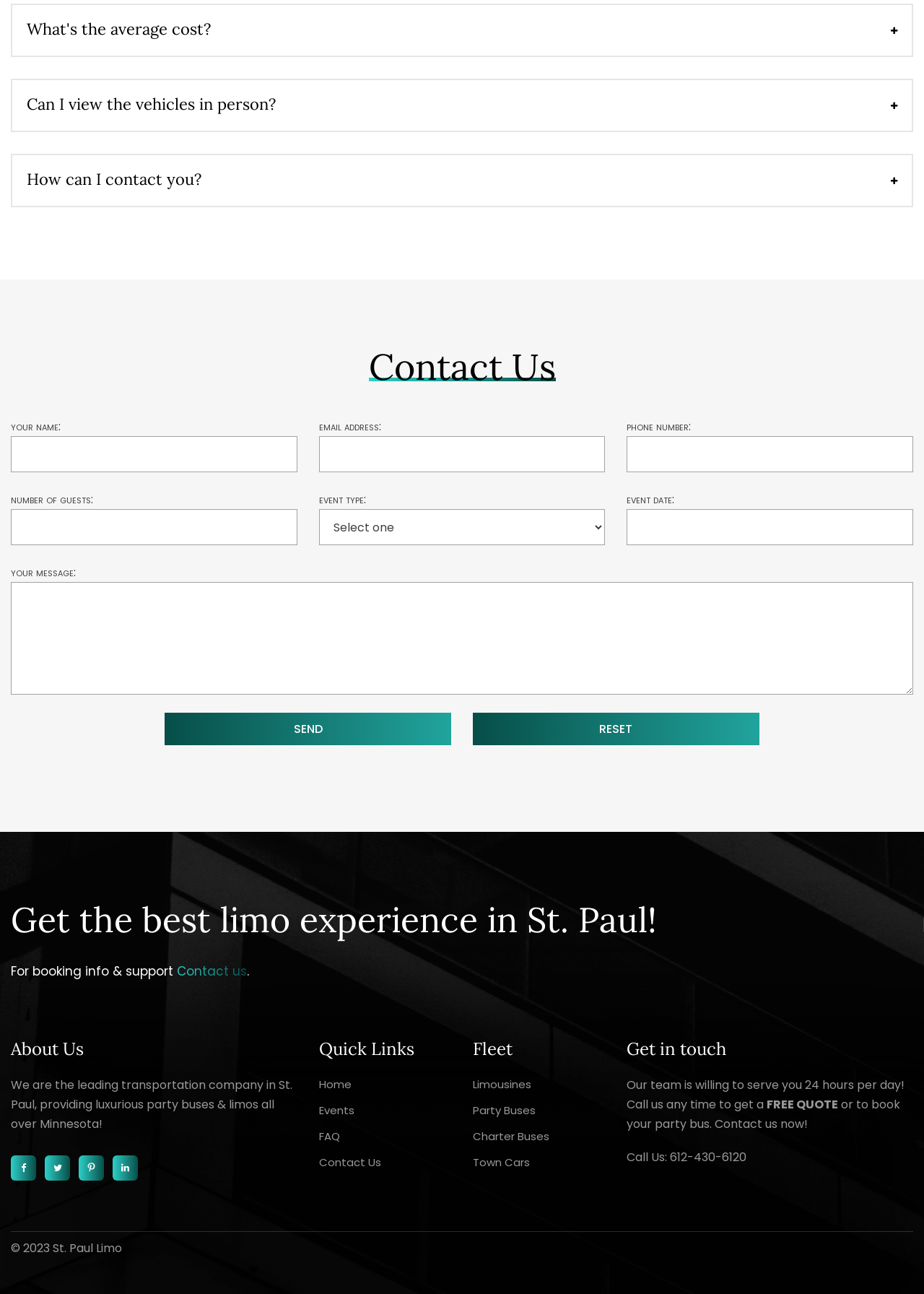What is the purpose of the 'Send' button?
Refer to the image and provide a thorough answer to the question.

The 'Send' button is located below the 'your message:' textbox, which suggests that it is used to submit the message written in the textbox. This is further supported by the fact that it is a button element with the text 'SEND'.